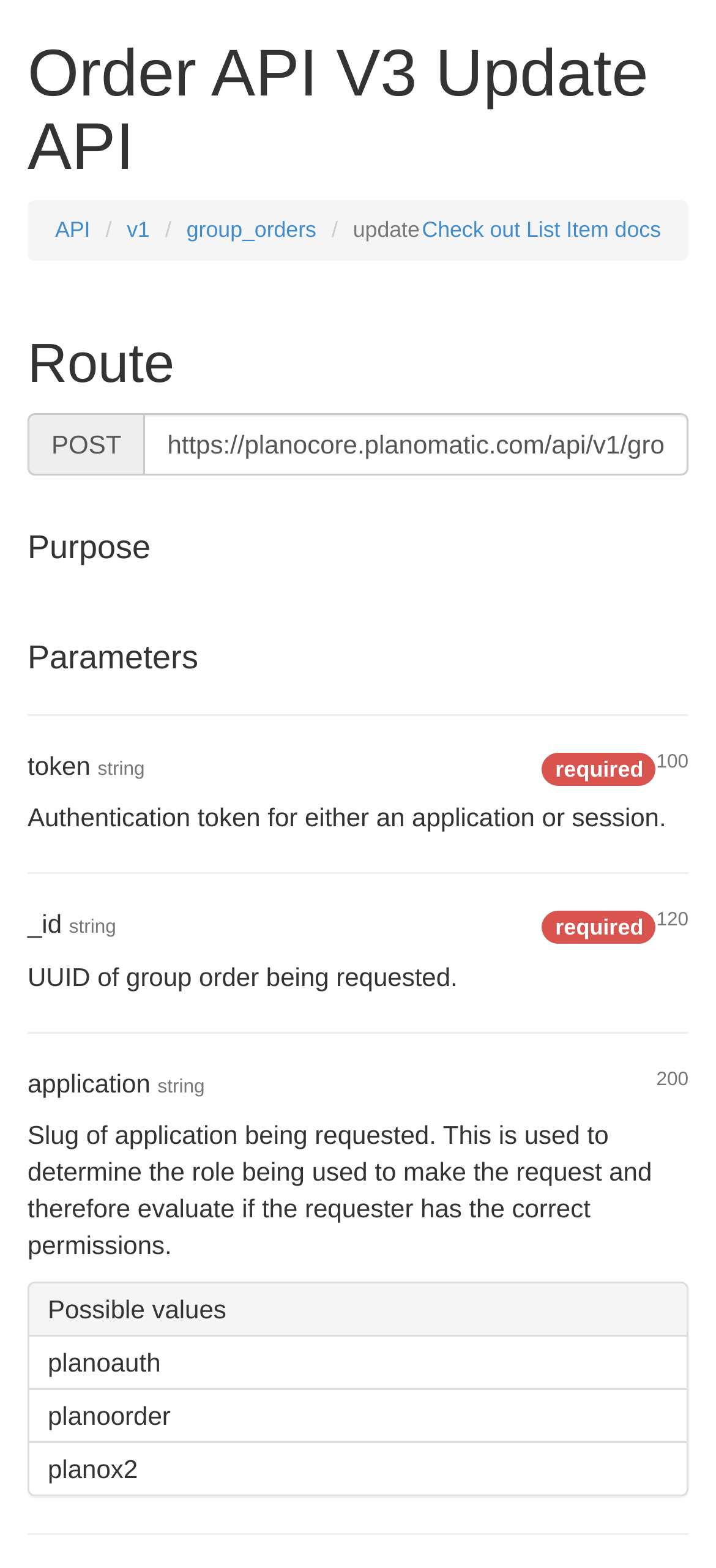Identify the bounding box for the UI element described as: "input value="https://planocore.planomatic.com/api/v1/group_orders/update" parent_node: POST value="https://planocore.planomatic.com/api/v1/group_orders/update"". Ensure the coordinates are four float numbers between 0 and 1, formatted as [left, top, right, bottom].

[0.2, 0.264, 0.962, 0.303]